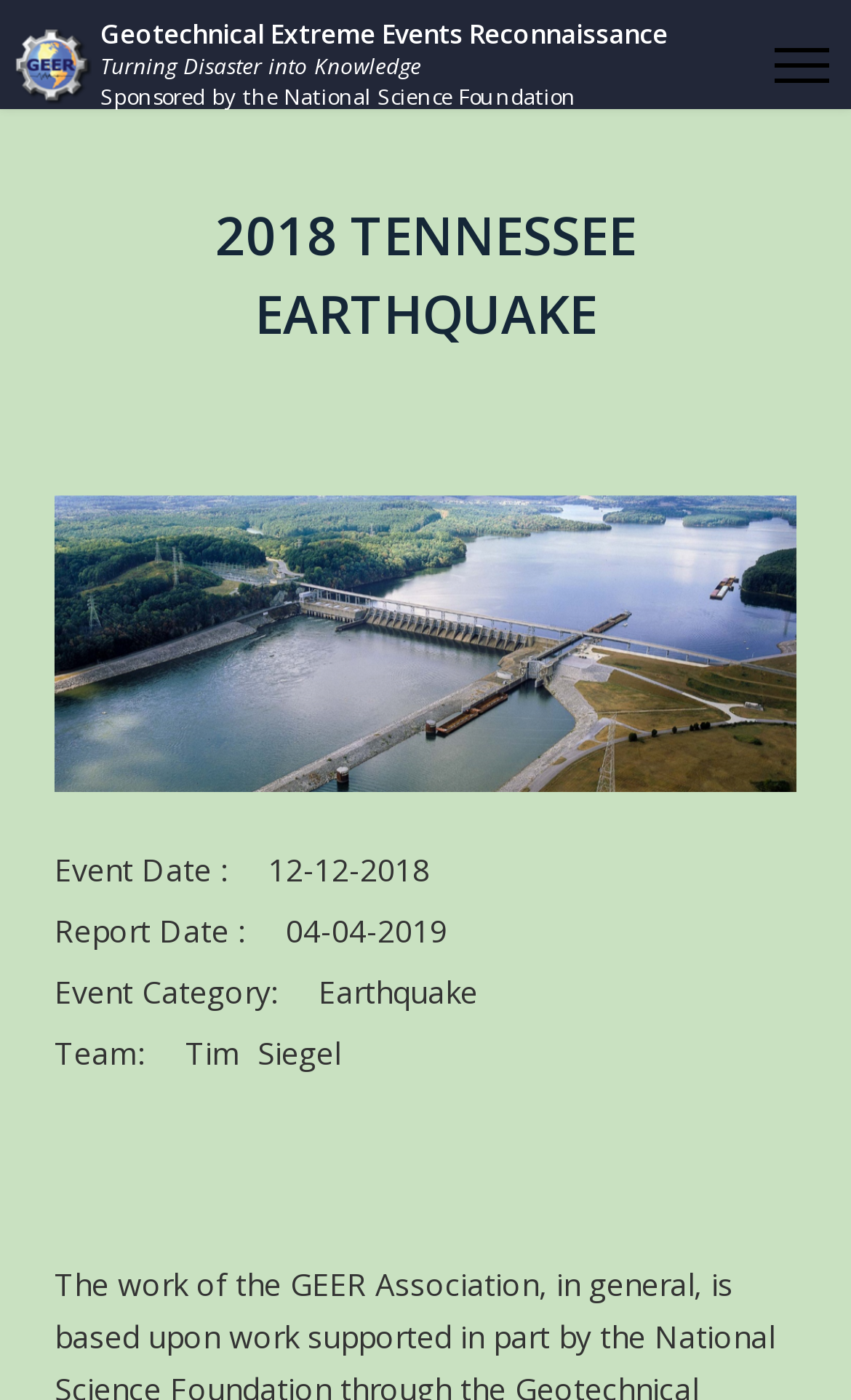Please give a succinct answer to the question in one word or phrase:
Who is the team leader of the 2018 Tennessee Earthquake report?

Tim Siegel